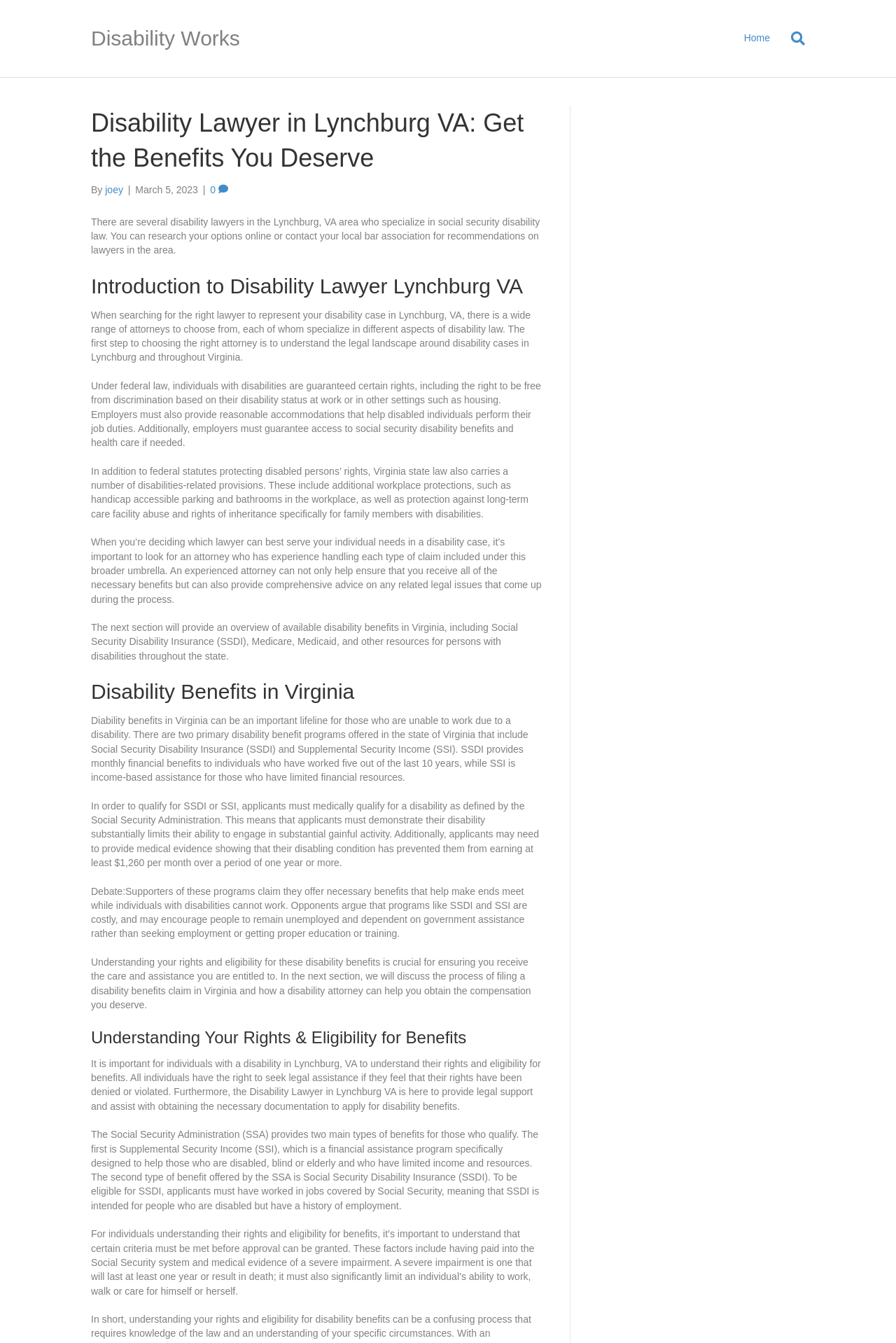For the following element description, predict the bounding box coordinates in the format (top-left x, top-left y, bottom-right x, bottom-right y). All values should be floating point numbers between 0 and 1. Description: aria-label="Search"

[0.871, 0.017, 0.898, 0.041]